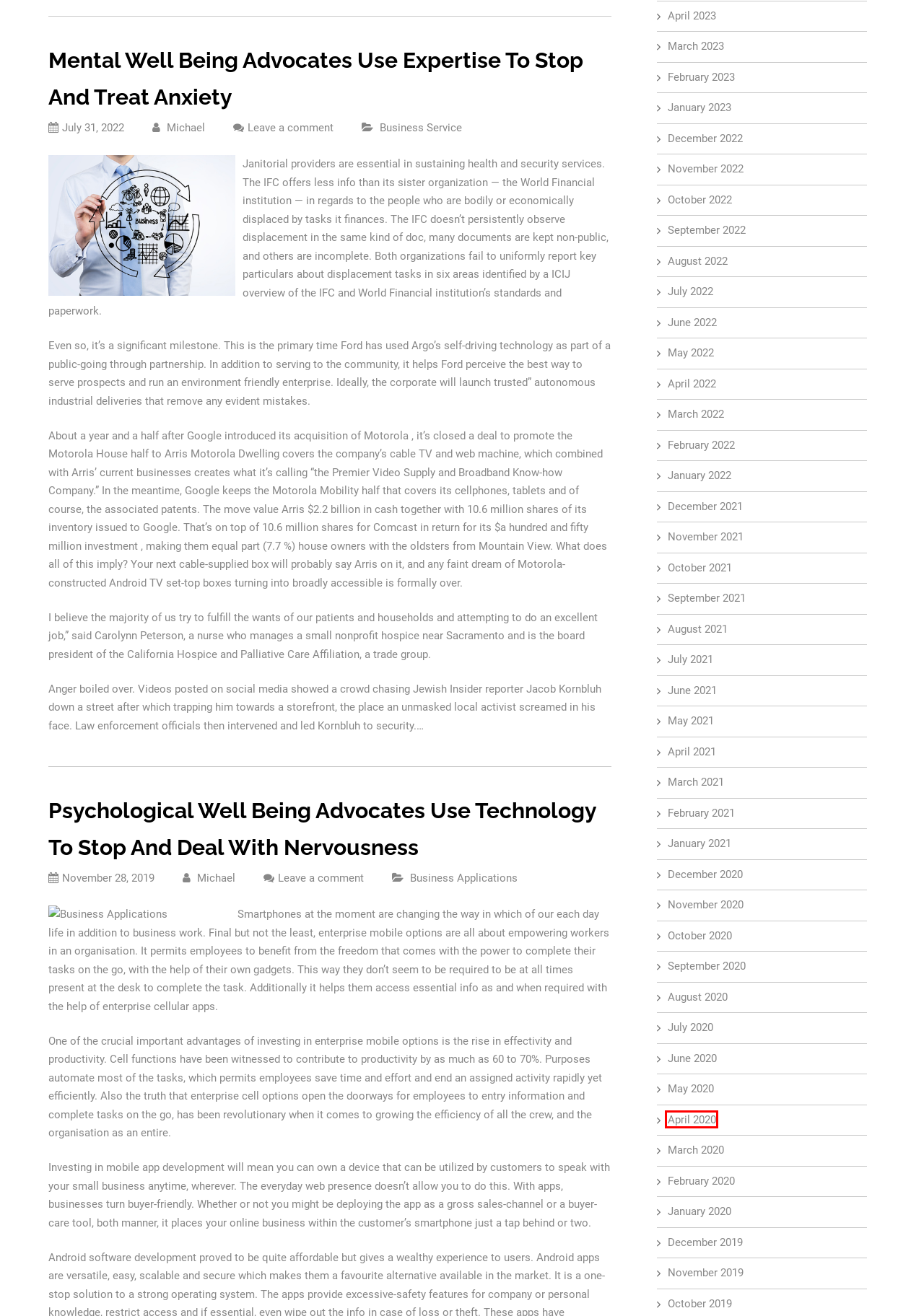Observe the webpage screenshot and focus on the red bounding box surrounding a UI element. Choose the most appropriate webpage description that corresponds to the new webpage after clicking the element in the bounding box. Here are the candidates:
A. May 2022 - Business Dreamteam
B. March 2020 - Business Dreamteam
C. November 2019 - Business Dreamteam
D. August 2021 - Business Dreamteam
E. April 2020 - Business Dreamteam
F. January 2021 - Business Dreamteam
G. December 2022 - Business Dreamteam
H. March 2021 - Business Dreamteam

E